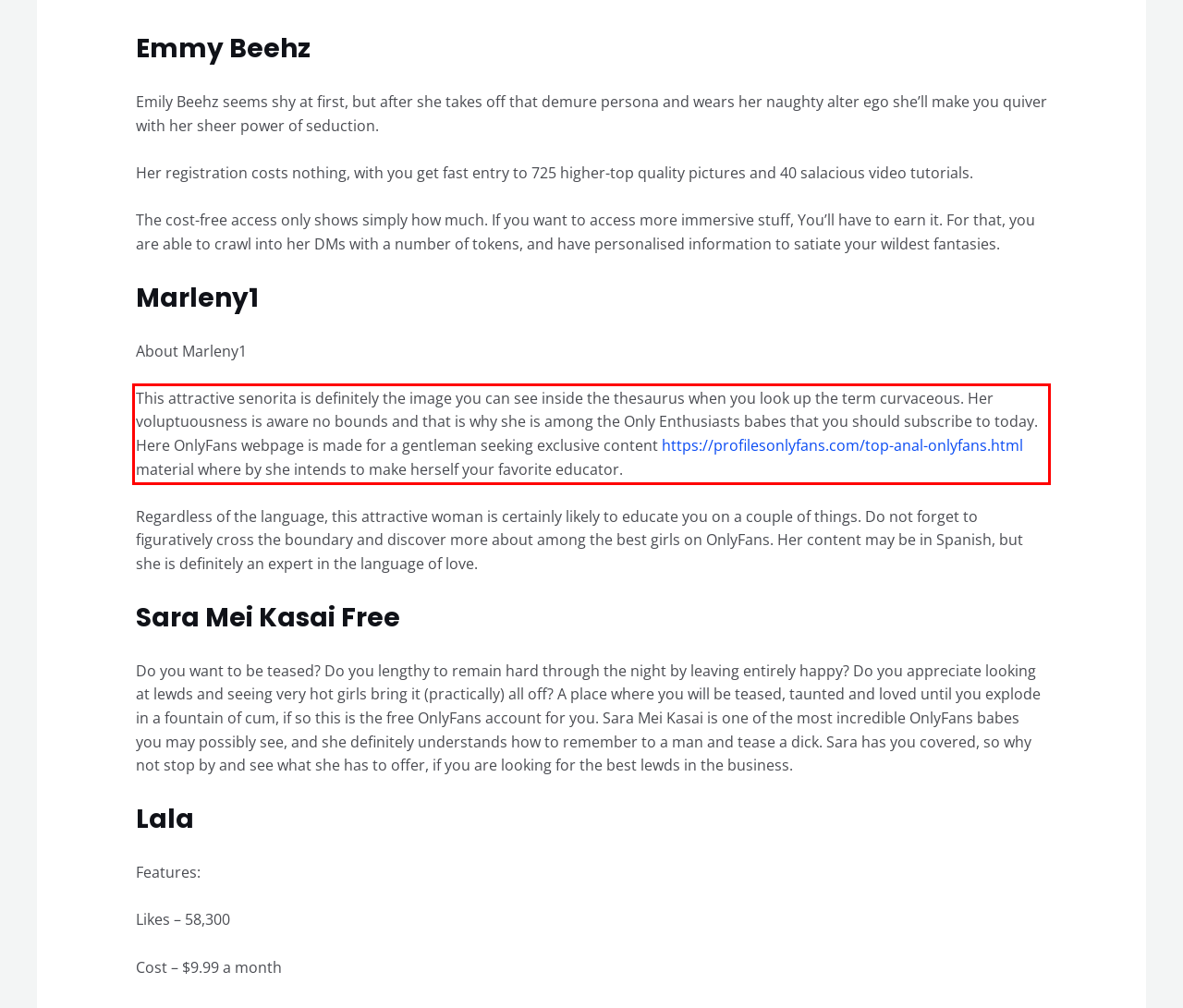You have a screenshot of a webpage with a red bounding box. Use OCR to generate the text contained within this red rectangle.

This attractive senorita is definitely the image you can see inside the thesaurus when you look up the term curvaceous. Her voluptuousness is aware no bounds and that is why she is among the Only Enthusiasts babes that you should subscribe to today. Here OnlyFans webpage is made for a gentleman seeking exclusive content https://profilesonlyfans.com/top-anal-onlyfans.html material where by she intends to make herself your favorite educator.